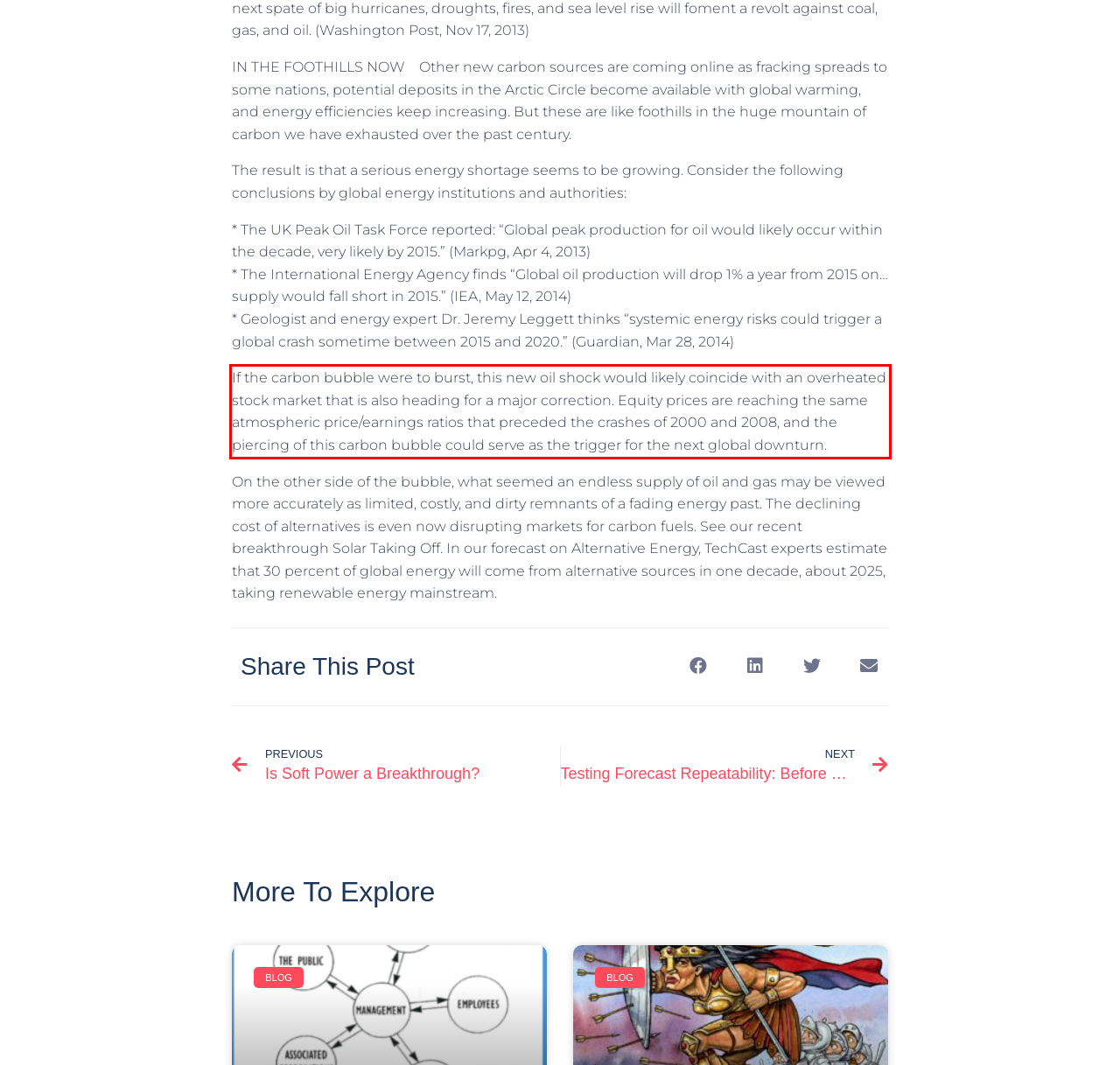You have a screenshot with a red rectangle around a UI element. Recognize and extract the text within this red bounding box using OCR.

If the carbon bubble were to burst, this new oil shock would likely coincide with an overheated stock market that is also heading for a major correction. Equity prices are reaching the same atmospheric price/earnings ratios that preceded the crashes of 2000 and 2008, and the piercing of this carbon bubble could serve as the trigger for the next global downturn.